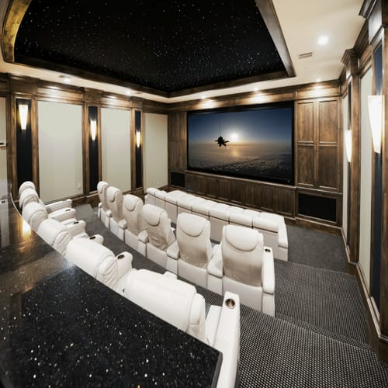Examine the image and give a thorough answer to the following question:
What type of paneling is used in the room?

The caption describes the room as being 'elegantly accented with rich wooden paneling', which indicates the type of paneling used in the room.